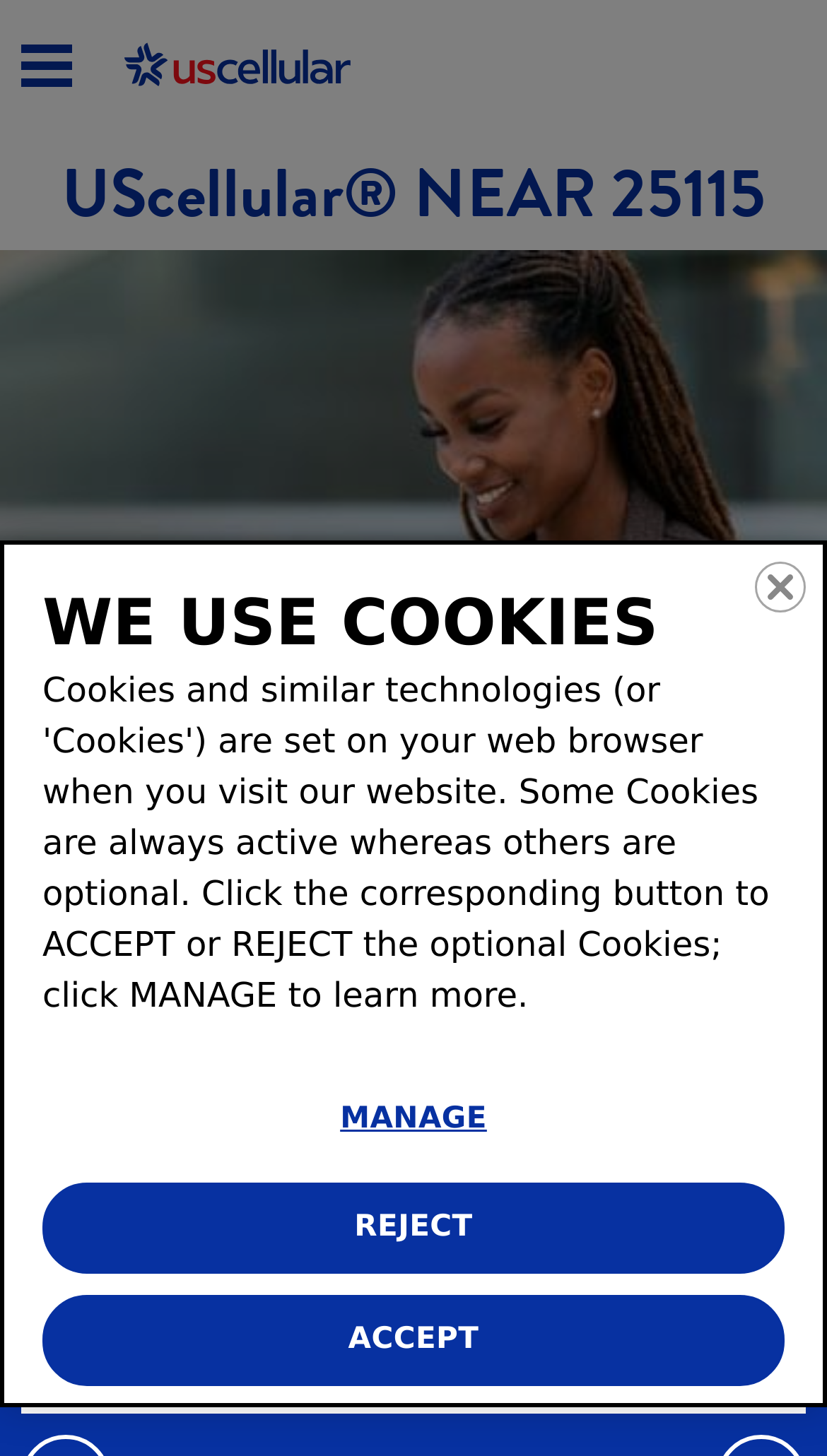Identify the coordinates of the bounding box for the element that must be clicked to accomplish the instruction: "Search for something".

[0.722, 0.889, 0.809, 0.952]